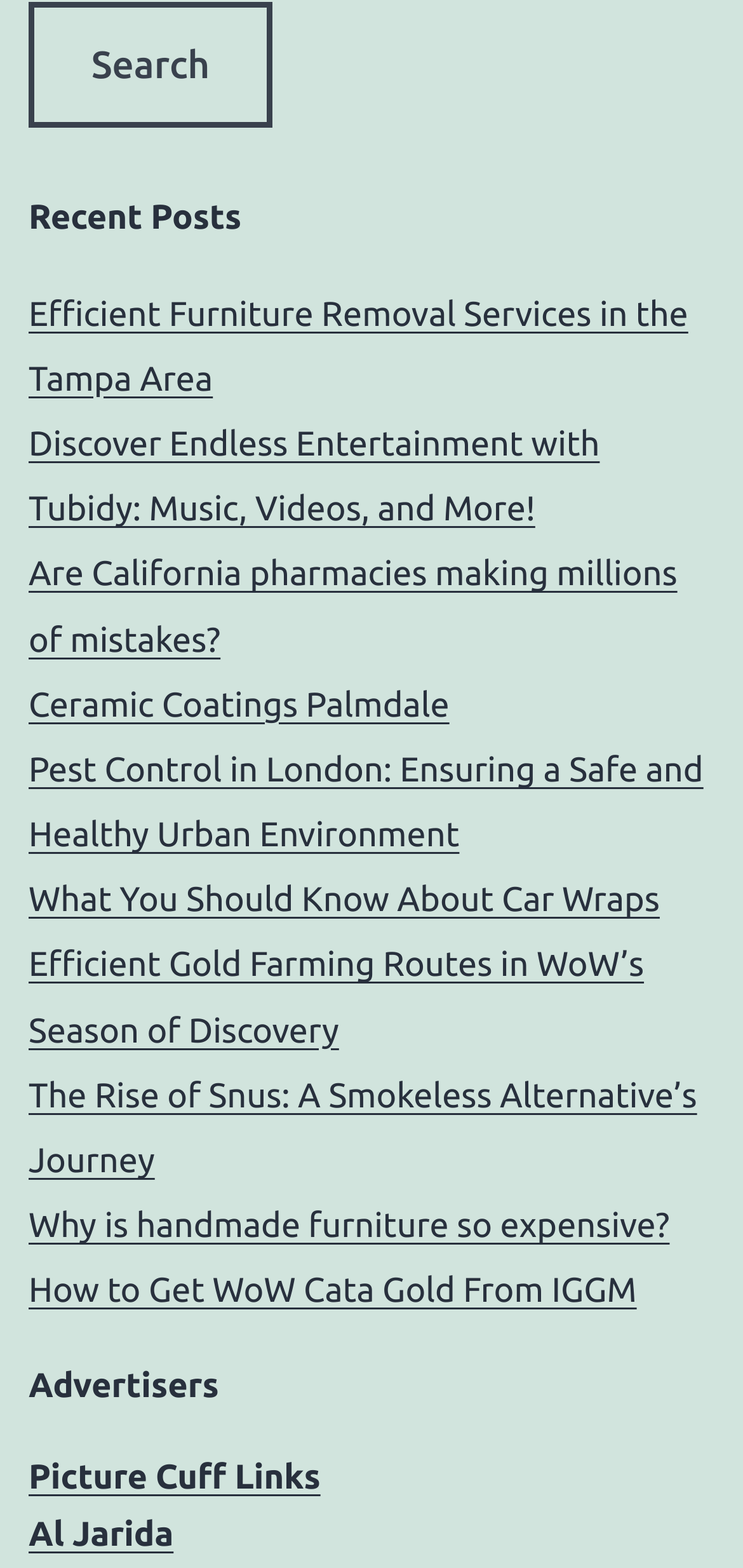What is the second heading on the webpage?
Your answer should be a single word or phrase derived from the screenshot.

Advertisers